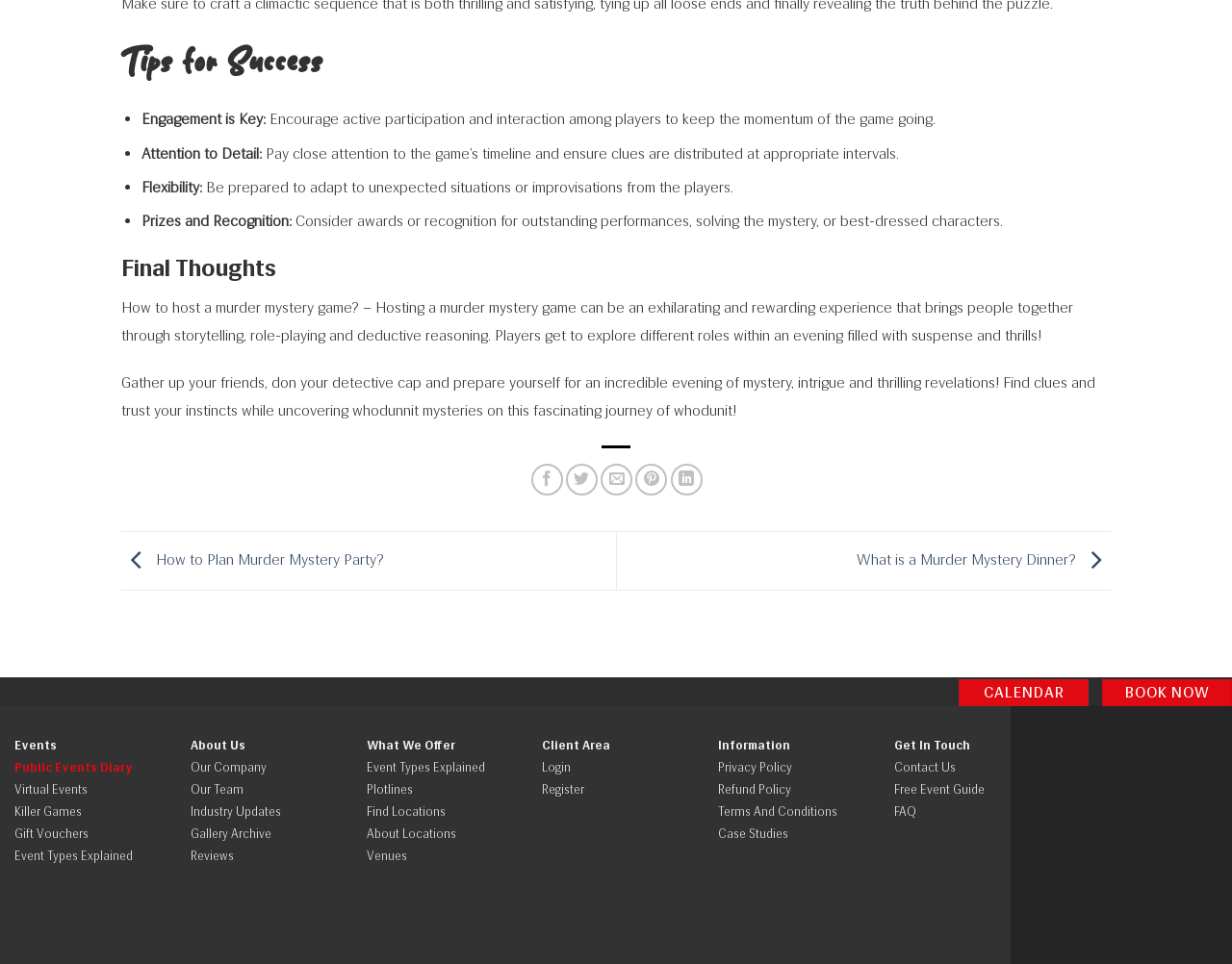Please identify the bounding box coordinates of the clickable element to fulfill the following instruction: "Read about the company". The coordinates should be four float numbers between 0 and 1, i.e., [left, top, right, bottom].

[0.155, 0.789, 0.216, 0.803]